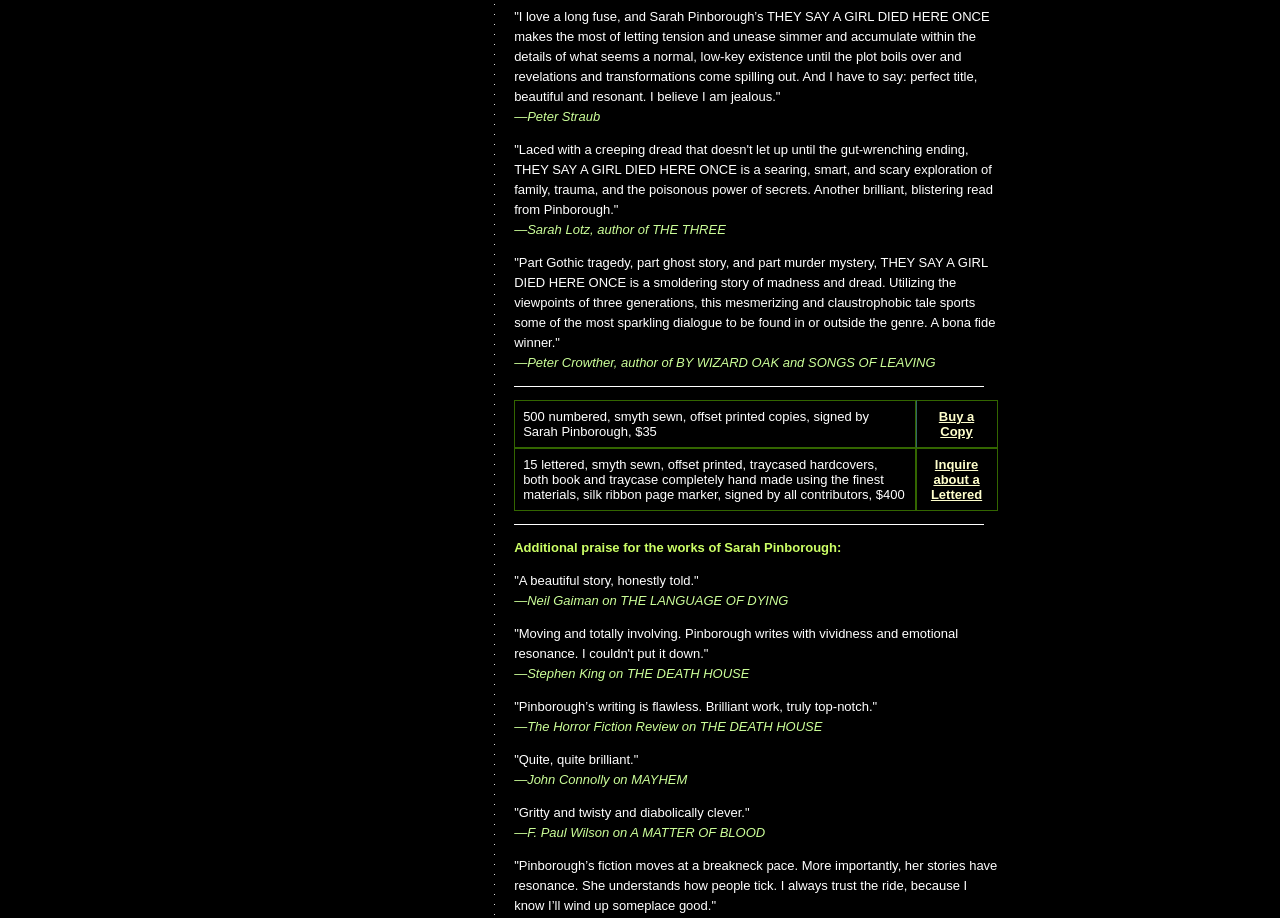Identify the bounding box coordinates for the UI element described as follows: Buy a Copy. Use the format (top-left x, top-left y, bottom-right x, bottom-right y) and ensure all values are floating point numbers between 0 and 1.

[0.733, 0.446, 0.761, 0.478]